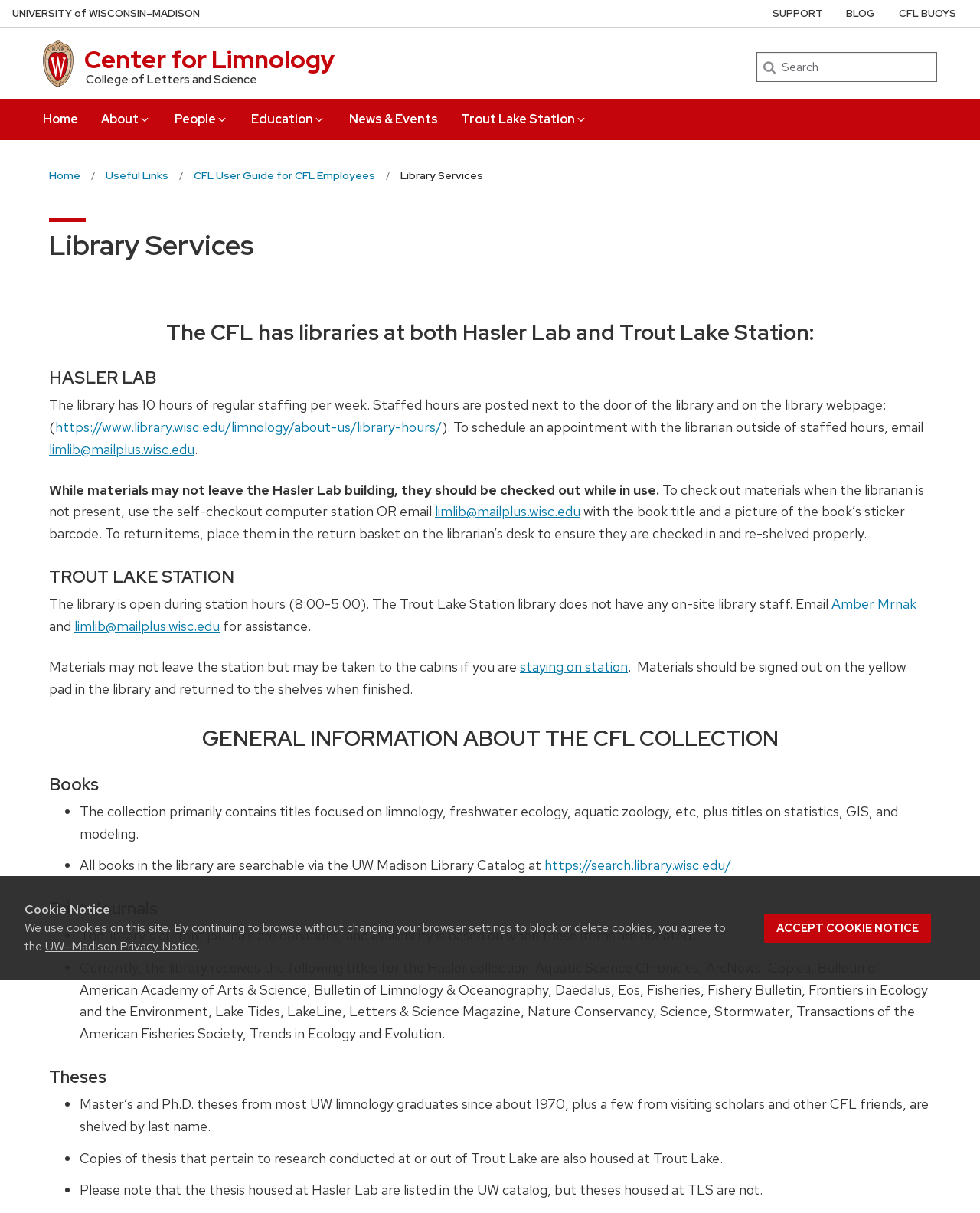How many hours of regular staffing does the CFL library have per week?
Based on the image, provide your answer in one word or phrase.

10 hours